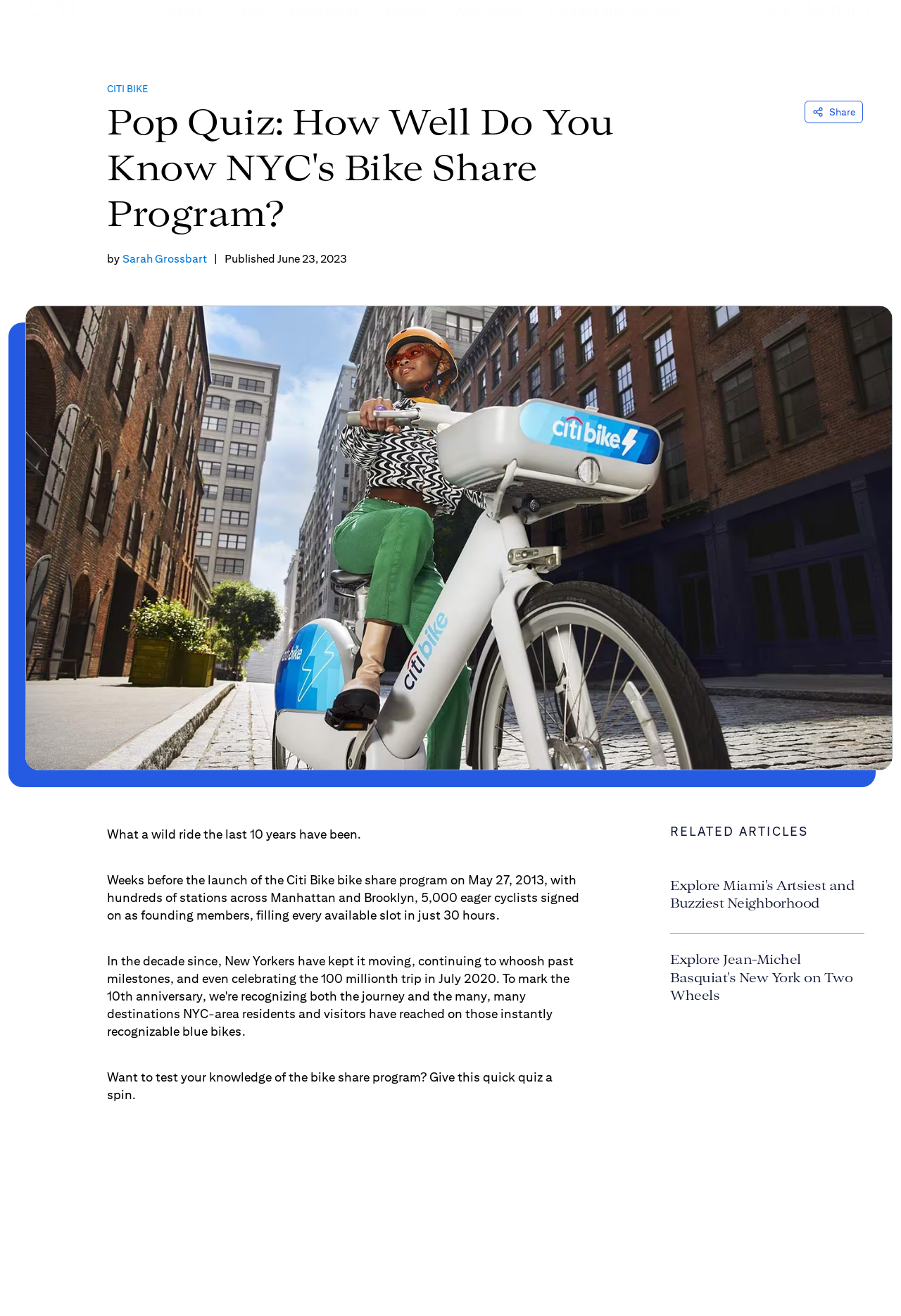Identify the bounding box for the UI element specified in this description: "Product and Services". The coordinates must be four float numbers between 0 and 1, formatted as [left, top, right, bottom].

[0.608, 0.021, 0.756, 0.047]